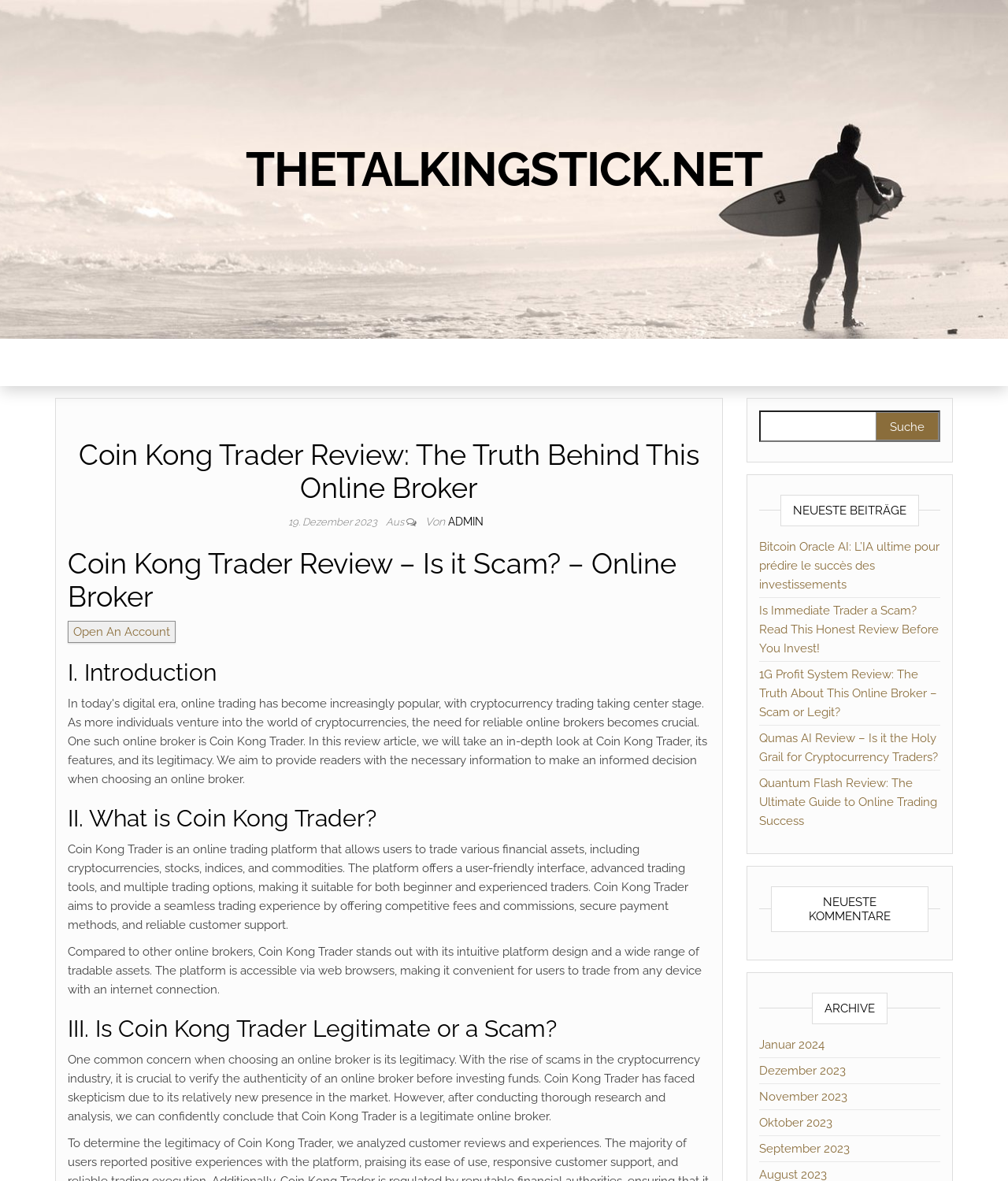Give a one-word or one-phrase response to the question: 
What is the name of the online trading platform reviewed on this webpage?

Coin Kong Trader